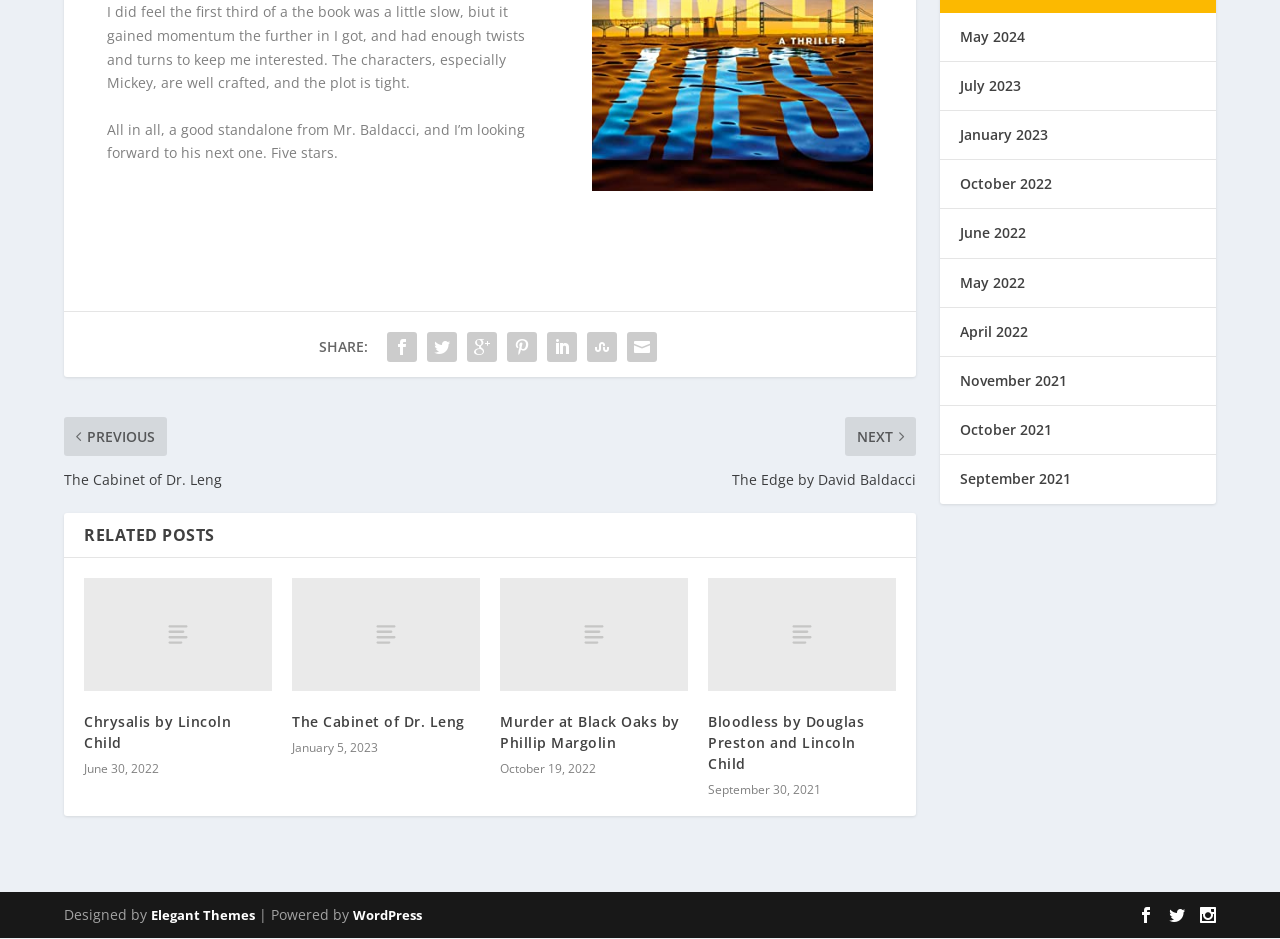Determine the bounding box for the described HTML element: "October 2021". Ensure the coordinates are four float numbers between 0 and 1 in the format [left, top, right, bottom].

[0.75, 0.449, 0.822, 0.469]